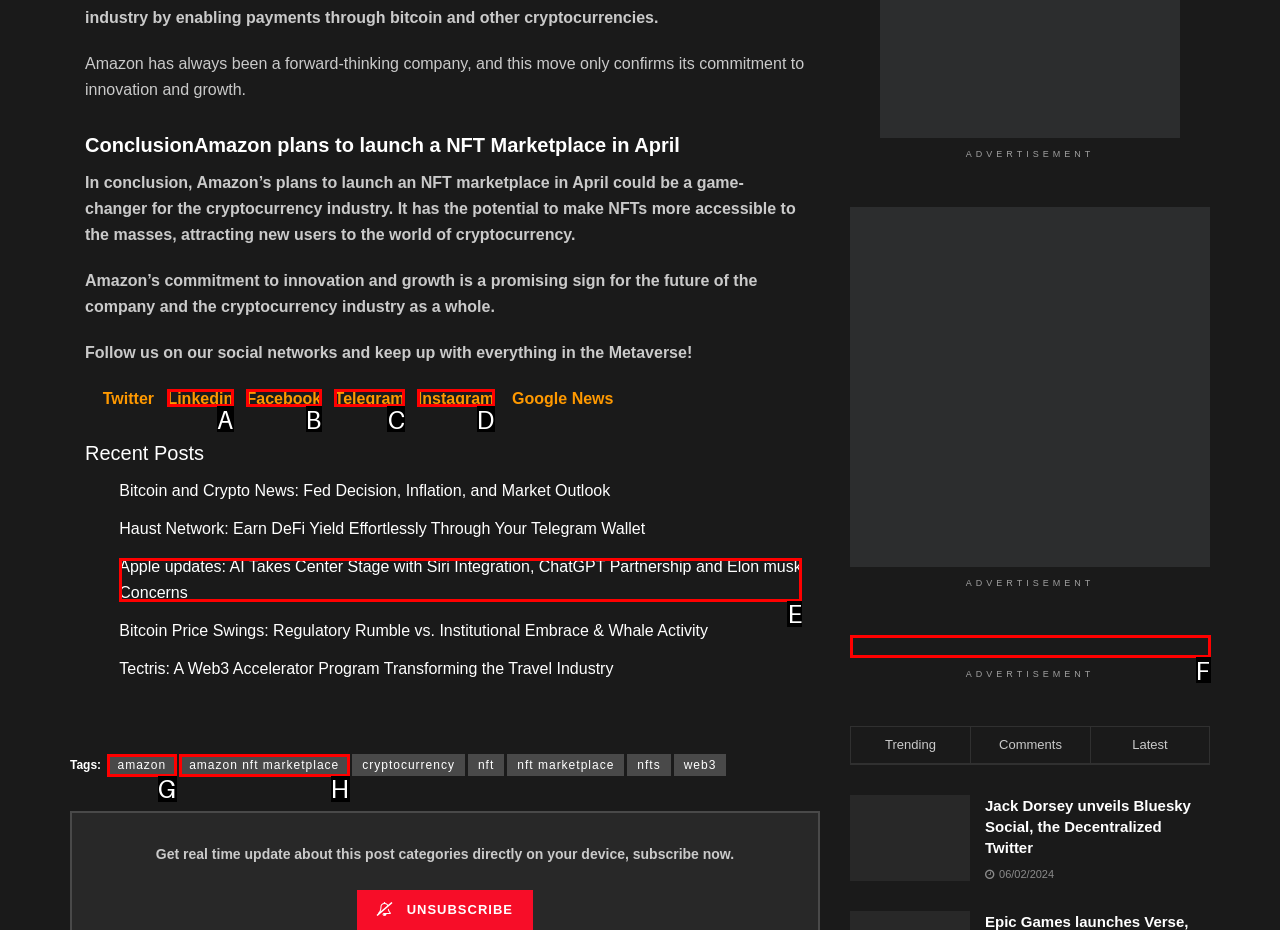Determine the HTML element that aligns with the description: aria-label="Facebook"
Answer by stating the letter of the appropriate option from the available choices.

None